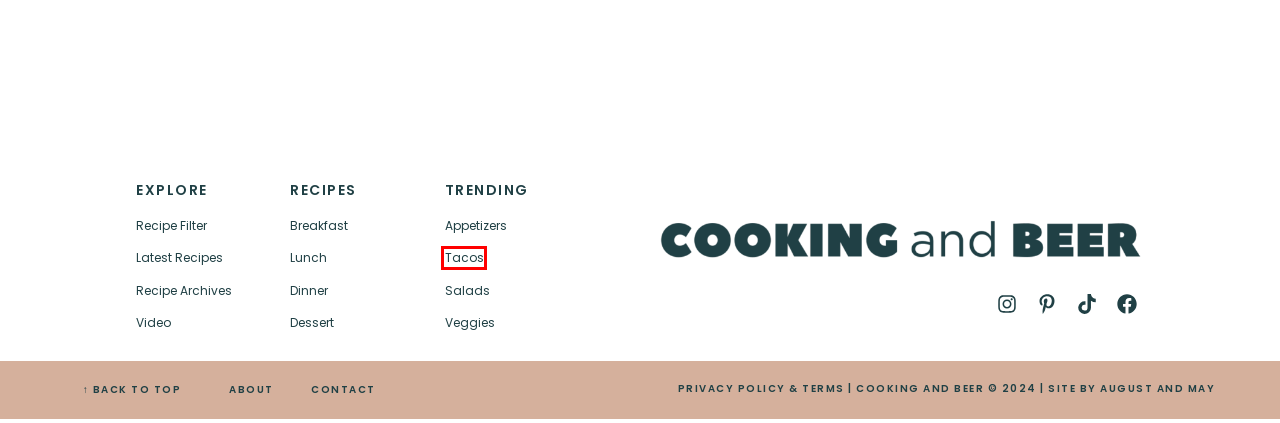Review the screenshot of a webpage that includes a red bounding box. Choose the webpage description that best matches the new webpage displayed after clicking the element within the bounding box. Here are the candidates:
A. Home - August and May
B. Tacos - Cooking and Beer
C. Salad - Cooking and Beer
D. Lunch - Cooking and Beer
E. Appetizers - Cooking and Beer
F. Privacy Policy - Cooking and Beer
G. Veggies - Cooking and Beer
H. Recipe Filter - Cooking and Beer

B